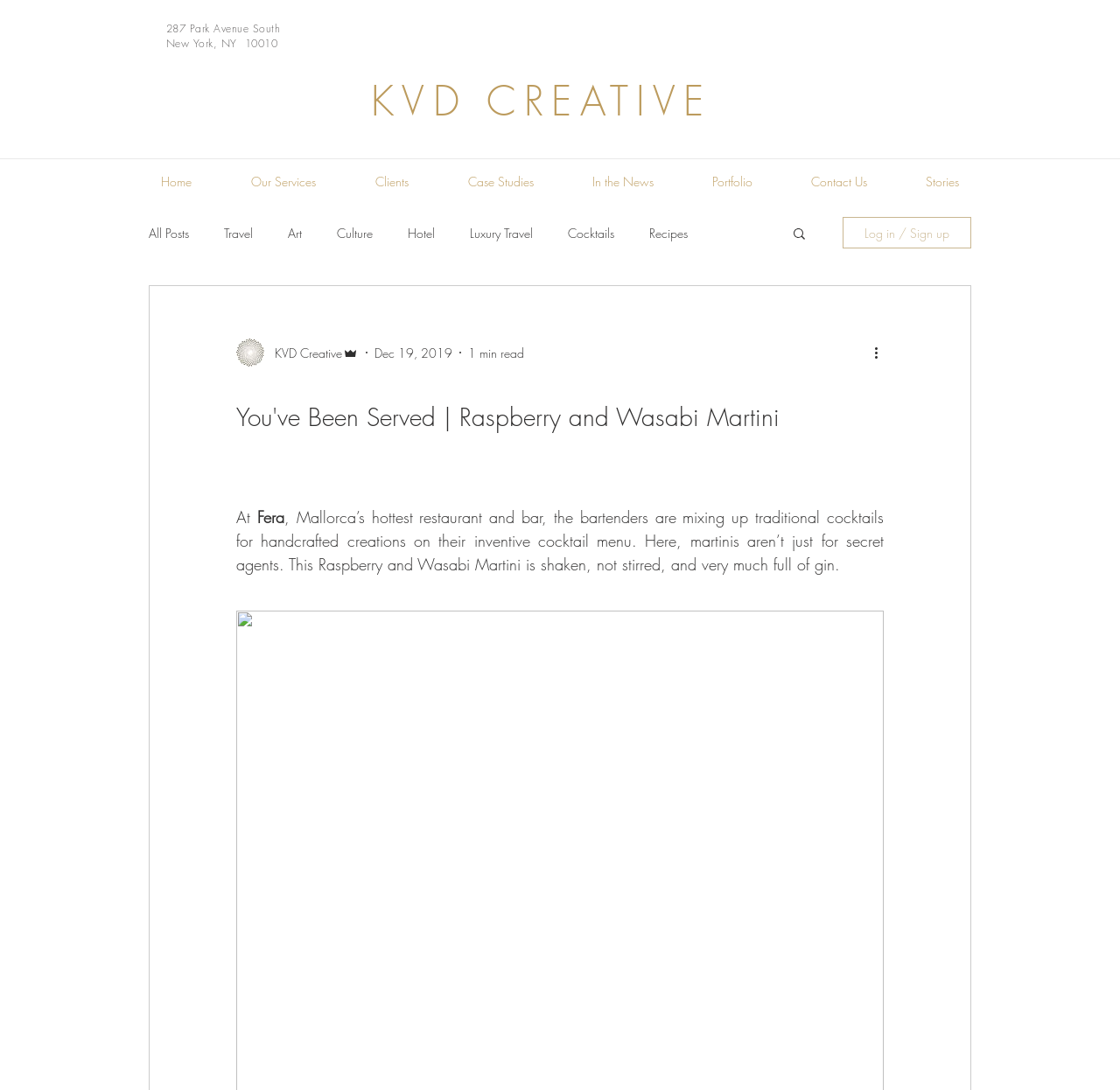Please find the bounding box coordinates of the clickable region needed to complete the following instruction: "Search for something". The bounding box coordinates must consist of four float numbers between 0 and 1, i.e., [left, top, right, bottom].

[0.706, 0.207, 0.721, 0.224]